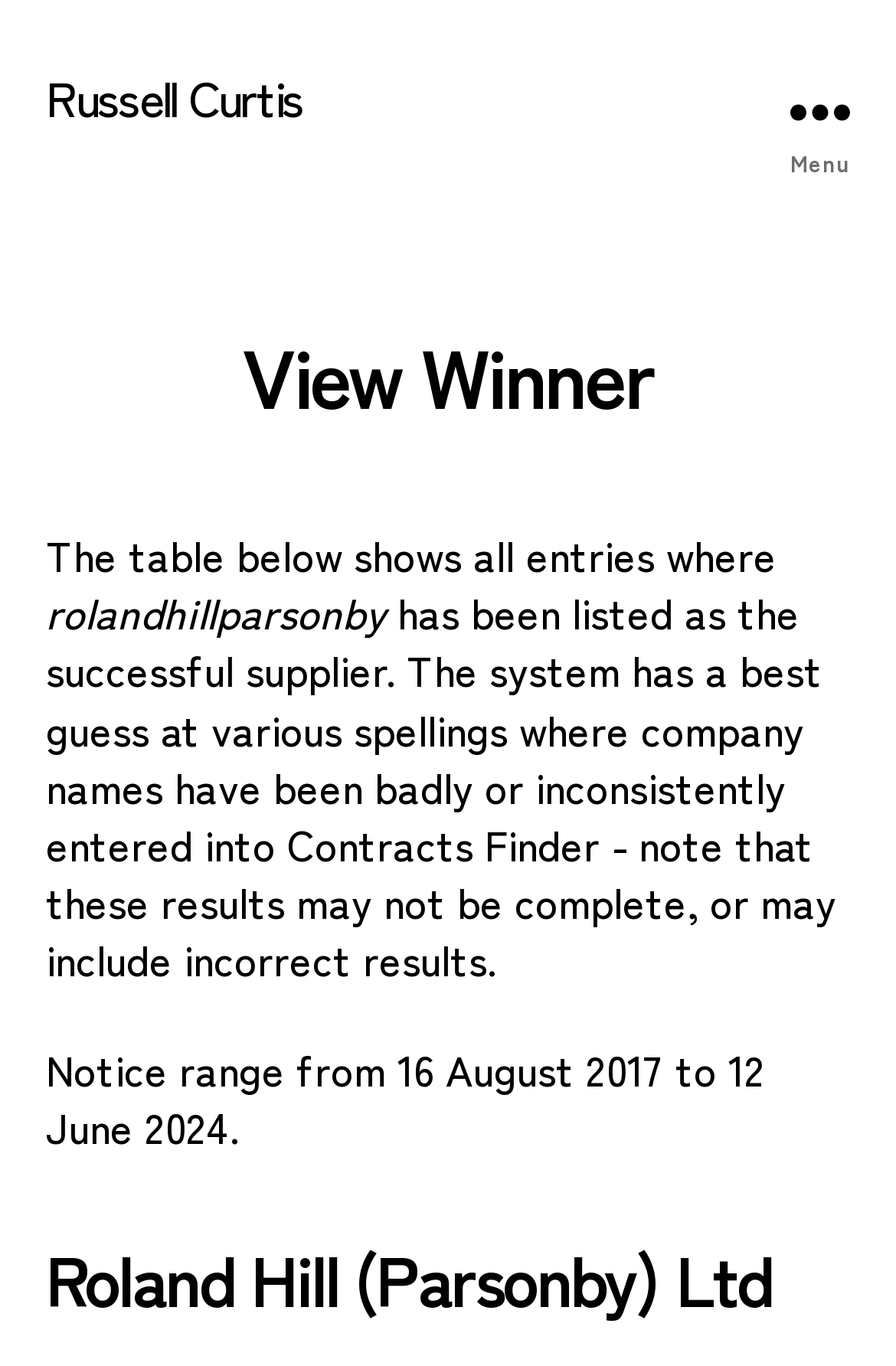What is the purpose of the system?
Please analyze the image and answer the question with as much detail as possible.

The purpose of the system is to guess spellings of company names that have been badly or inconsistently entered into Contracts Finder, as mentioned in the static text below the description of the winner.